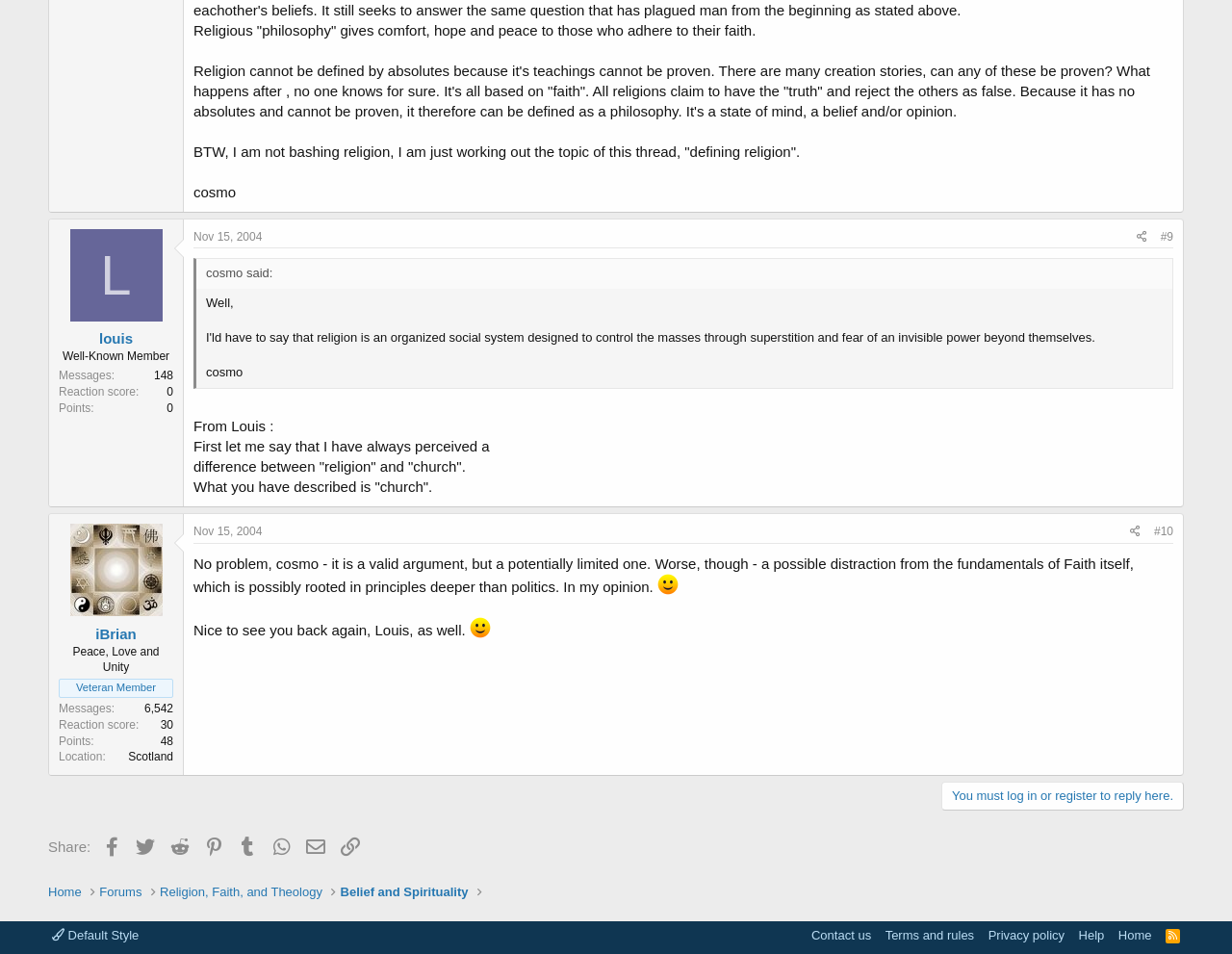Find the bounding box coordinates for the area that must be clicked to perform this action: "check ABOUT US".

None